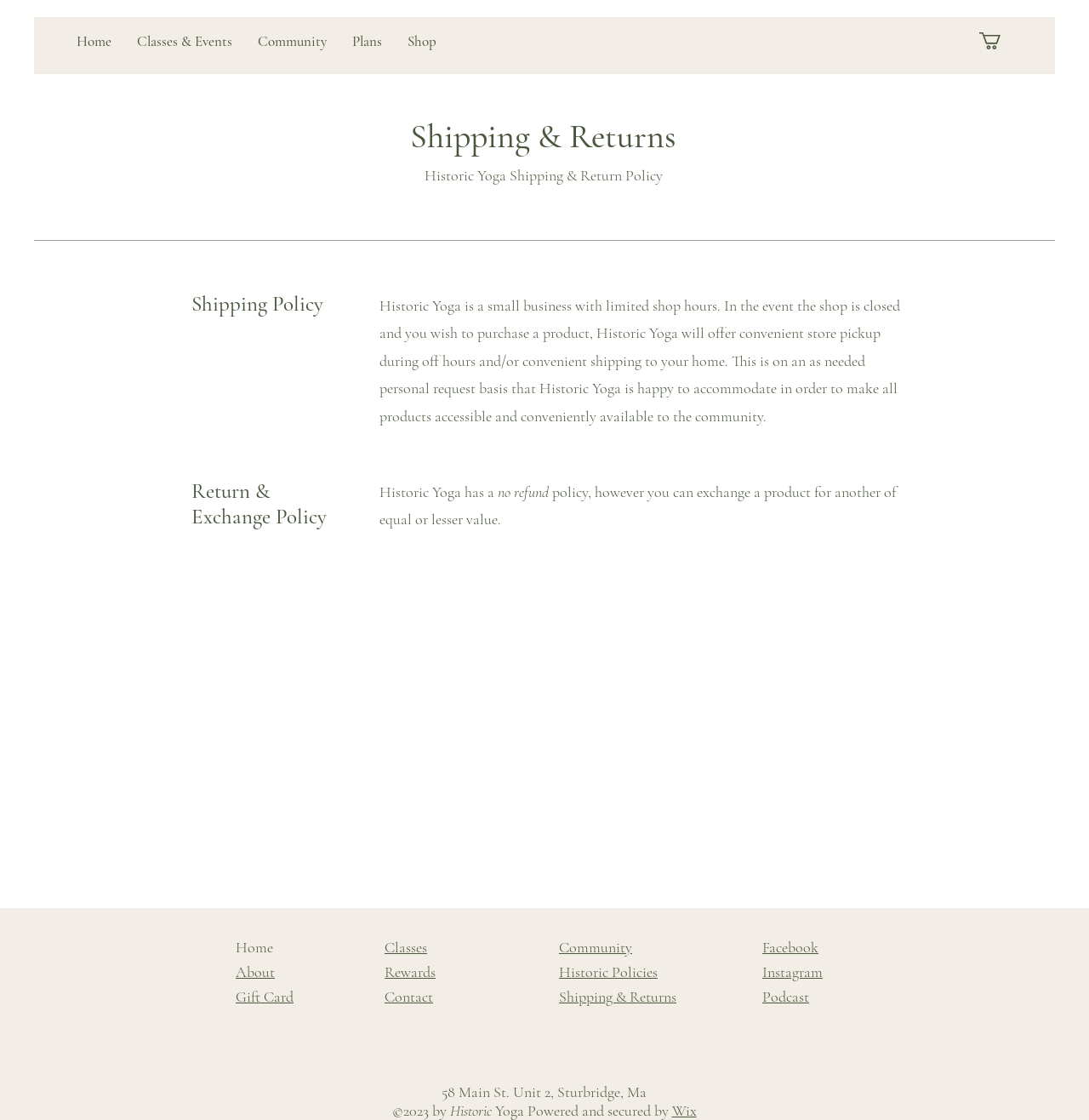Locate the bounding box coordinates of the element that should be clicked to fulfill the instruction: "Click on the Shop link".

[0.362, 0.016, 0.412, 0.058]